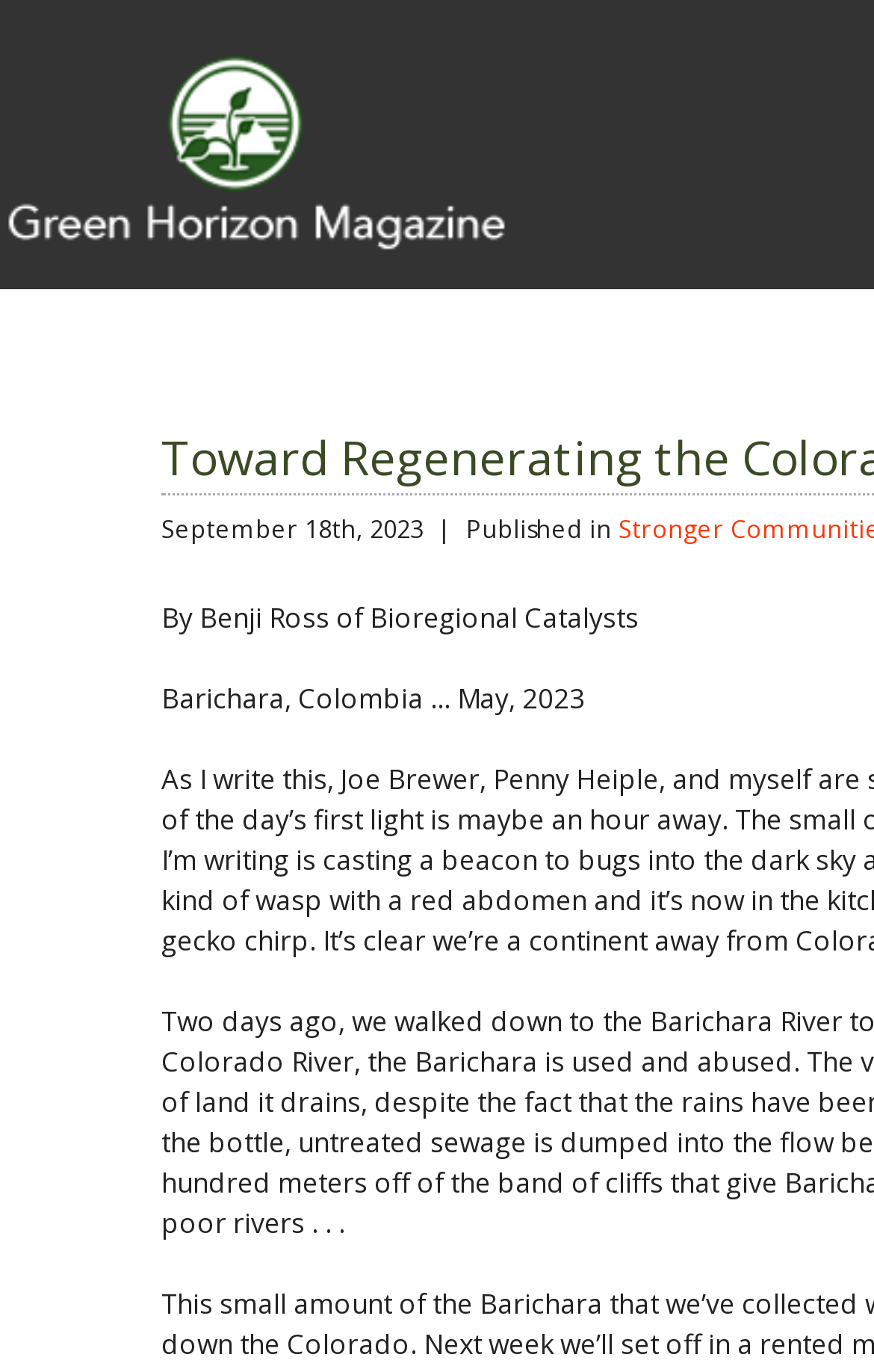Create a detailed narrative of the webpage’s visual and textual elements.

The webpage is about an article titled "Toward Regenerating the Colorado River Basin" from Green Horizon Magazine. At the top, there is a heading with the magazine's name, accompanied by a link and an image, all aligned to the left side of the page. 

Below the magazine's title, there are two lines of text. The first line displays the date "September 18th, 2023" followed by a separator, and the second line shows the publication information "Published in". 

Further down, there is an author byline "By Benji Ross of Bioregional Catalysts" followed by a location and date "Barichara, Colombia … May, 2023".